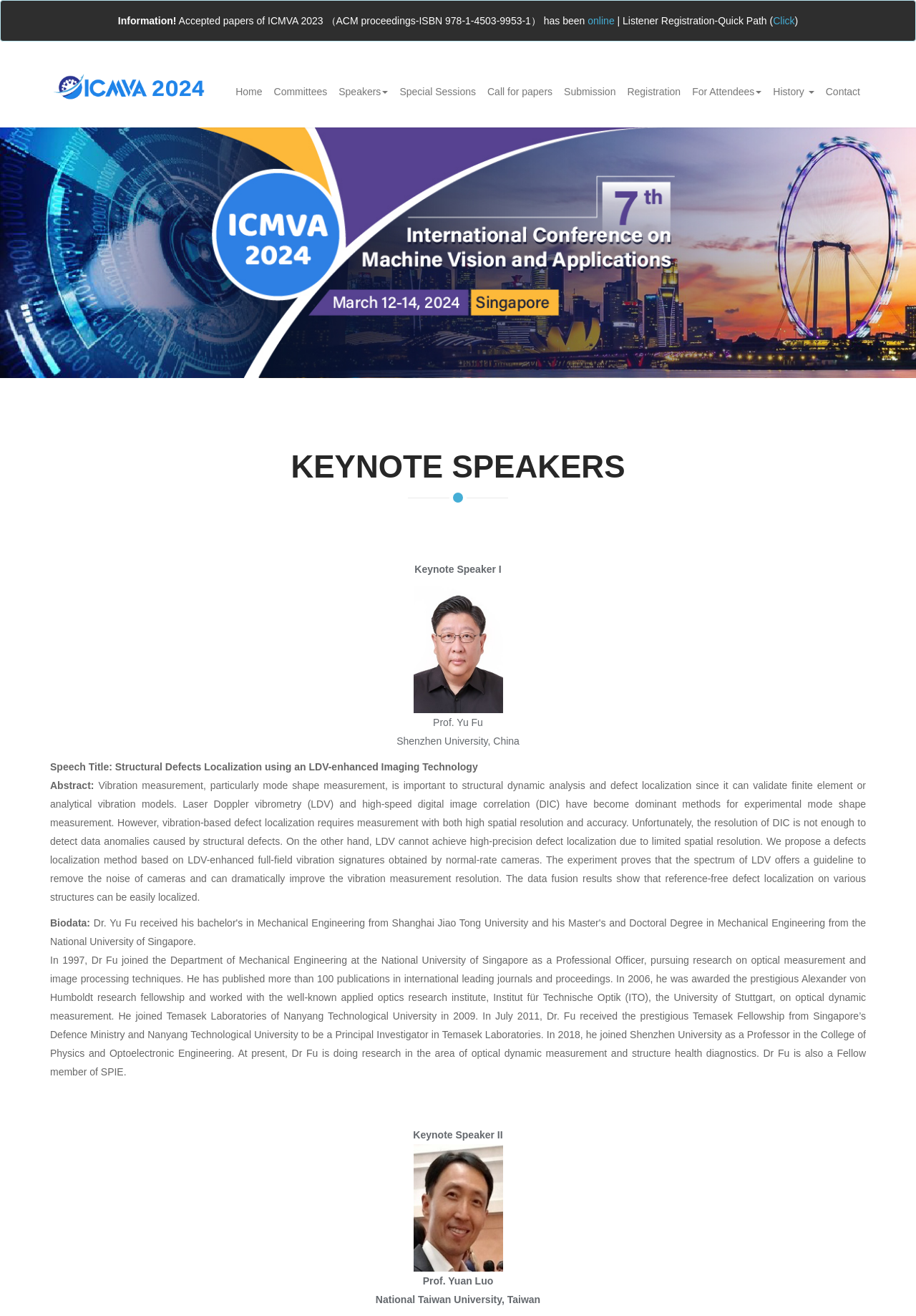Given the element description (202) 944-3339 (Phone), predict the bounding box coordinates for the UI element in the webpage screenshot. The format should be (top-left x, top-left y, bottom-right x, bottom-right y), and the values should be between 0 and 1.

None